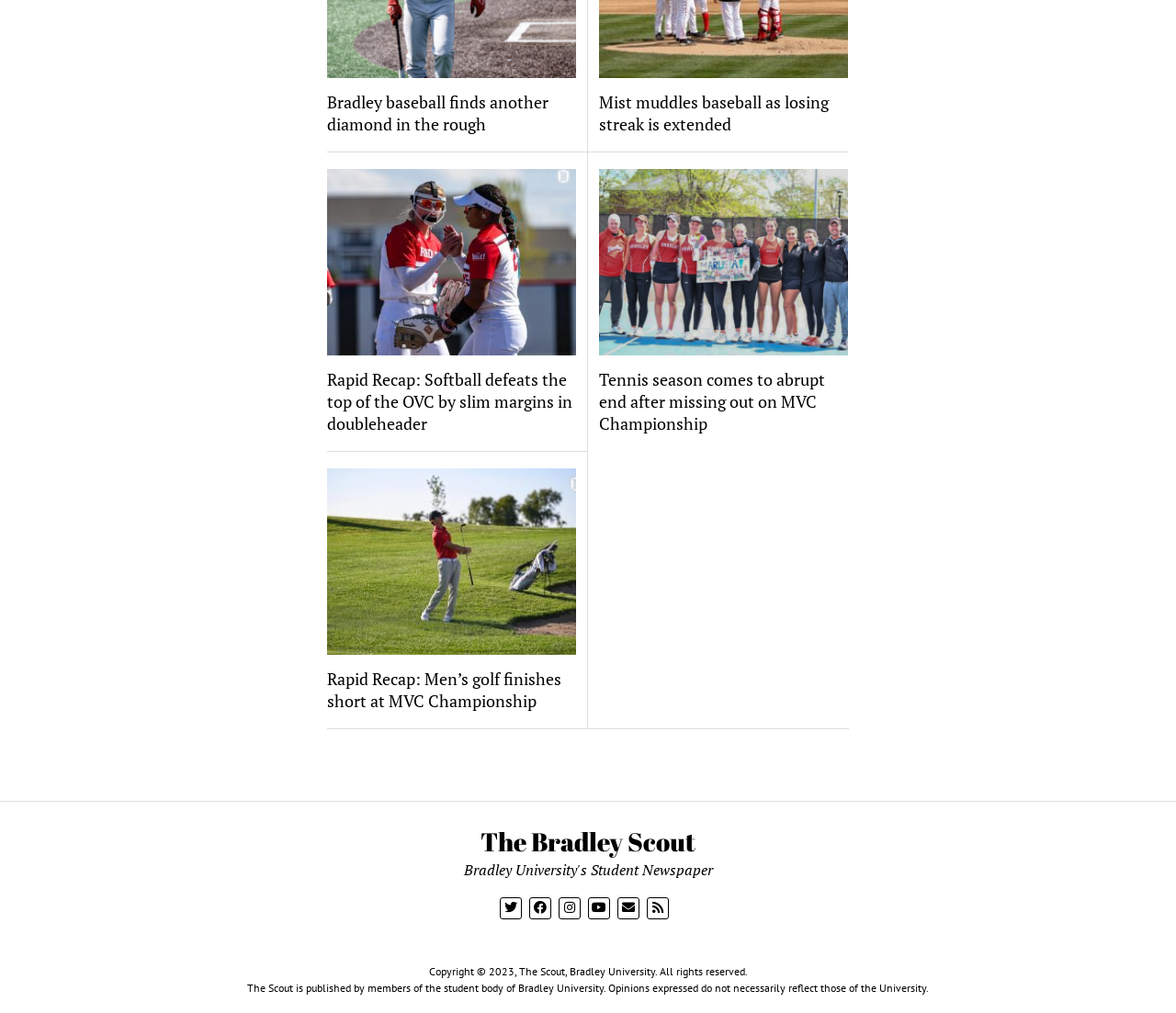Find the bounding box coordinates of the clickable area that will achieve the following instruction: "Check out softball news".

[0.278, 0.363, 0.49, 0.429]